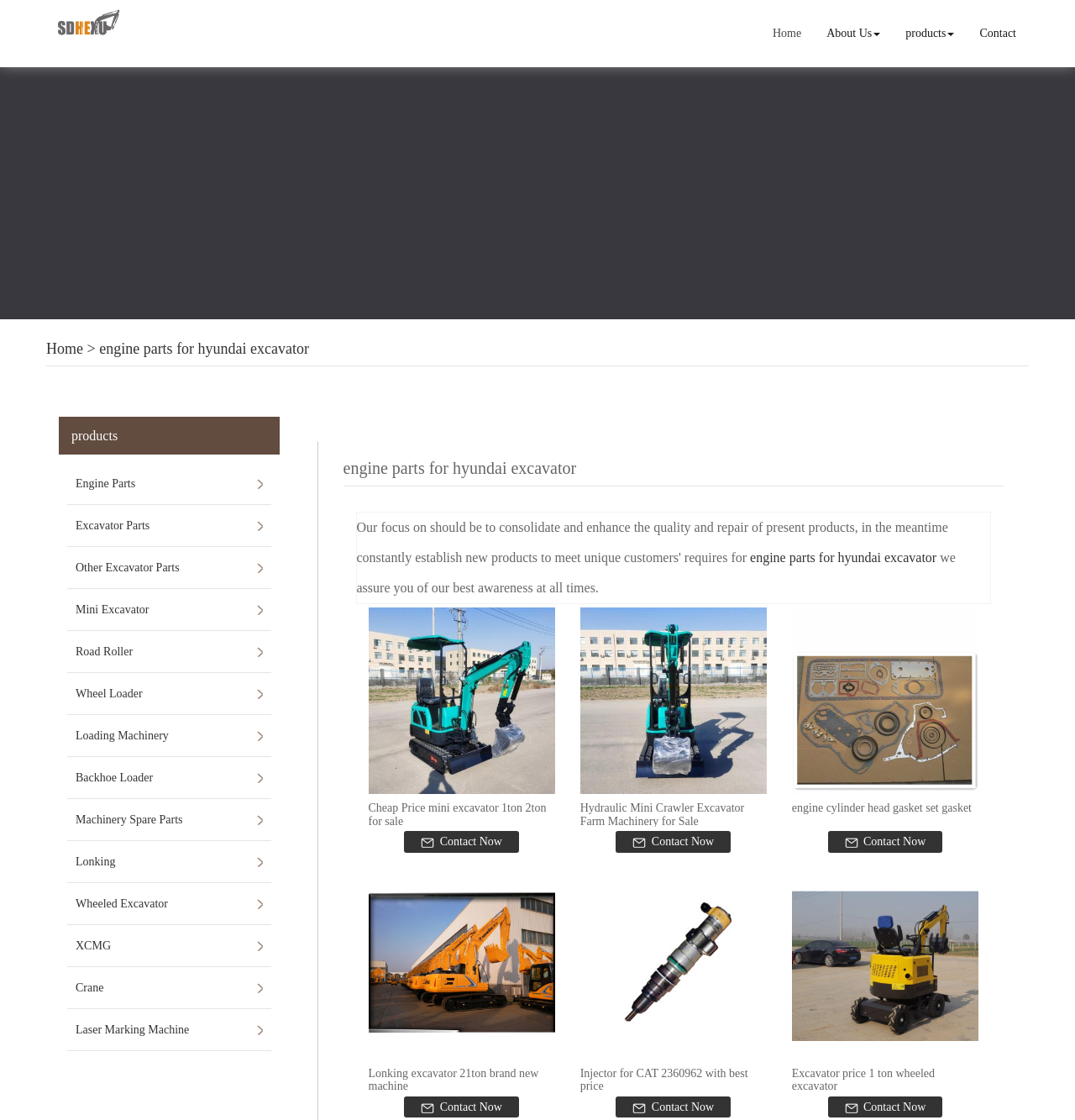What is the company name?
From the image, provide a succinct answer in one word or a short phrase.

Shandong Hexu Machinery Equipment Co.,Ltd